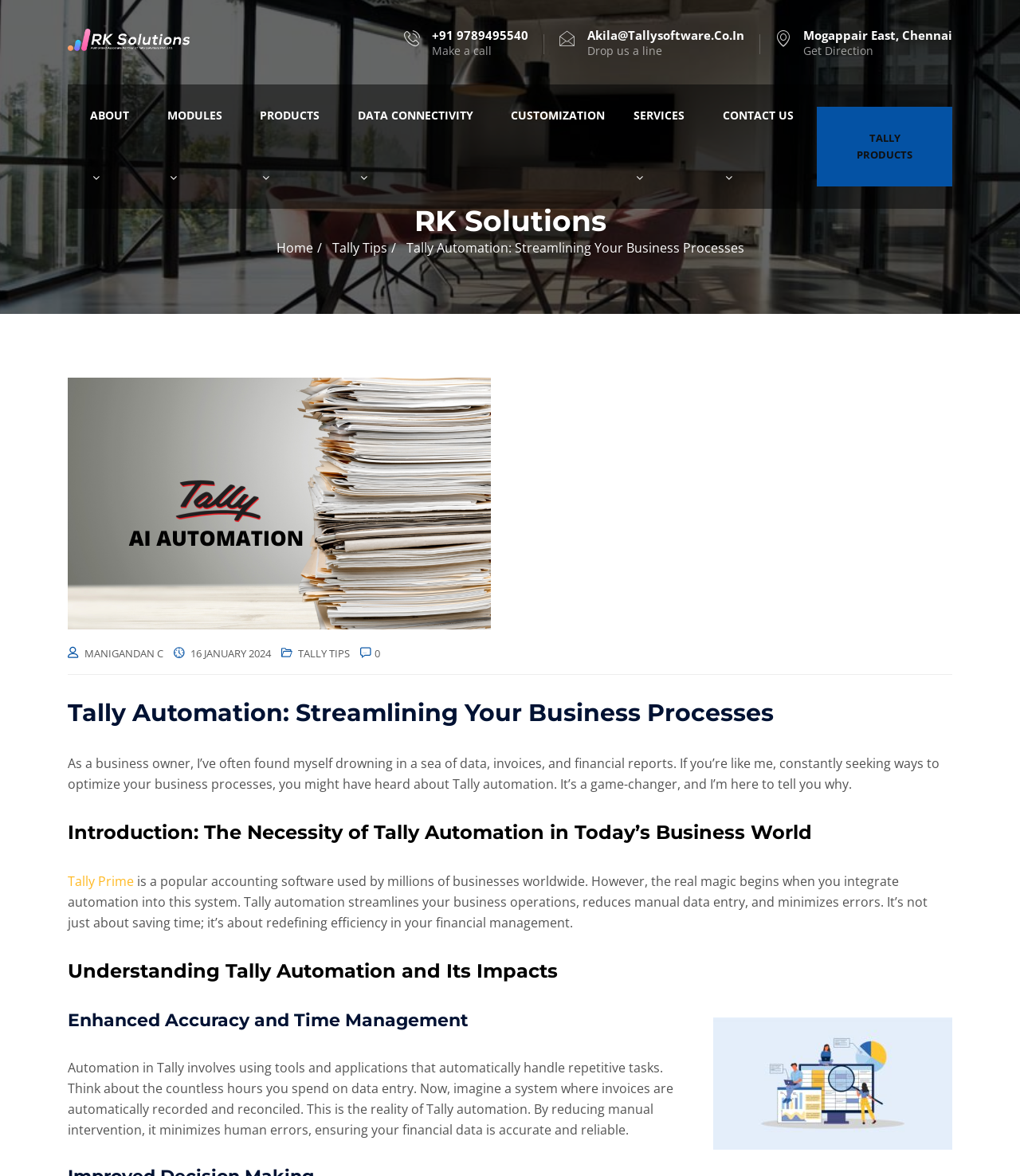Determine the bounding box coordinates of the clickable element necessary to fulfill the instruction: "Get Direction to Mogappair East, Chennai". Provide the coordinates as four float numbers within the 0 to 1 range, i.e., [left, top, right, bottom].

[0.788, 0.037, 0.856, 0.049]